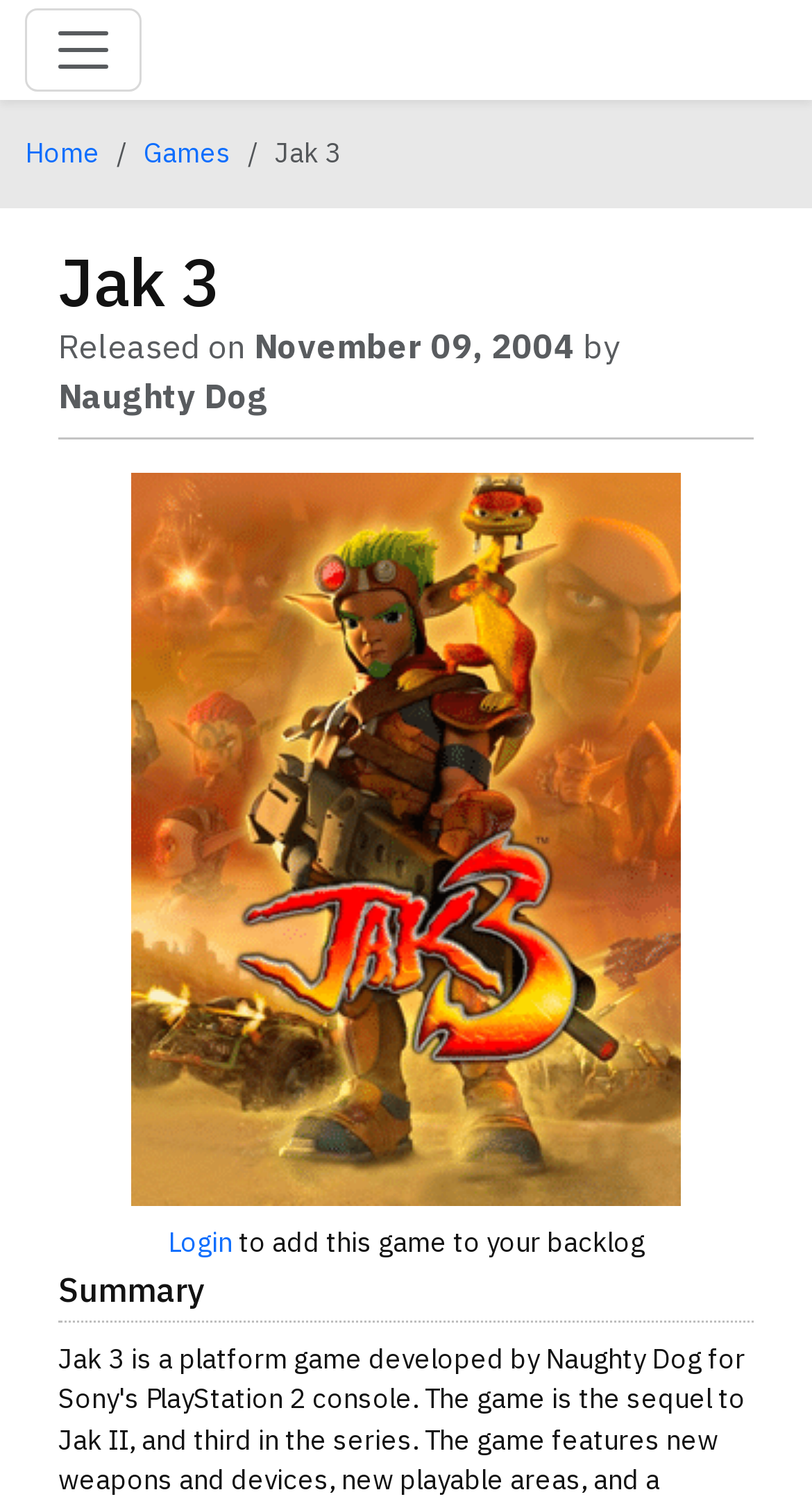What can you do after logging in?
Using the picture, provide a one-word or short phrase answer.

add this game to your backlog